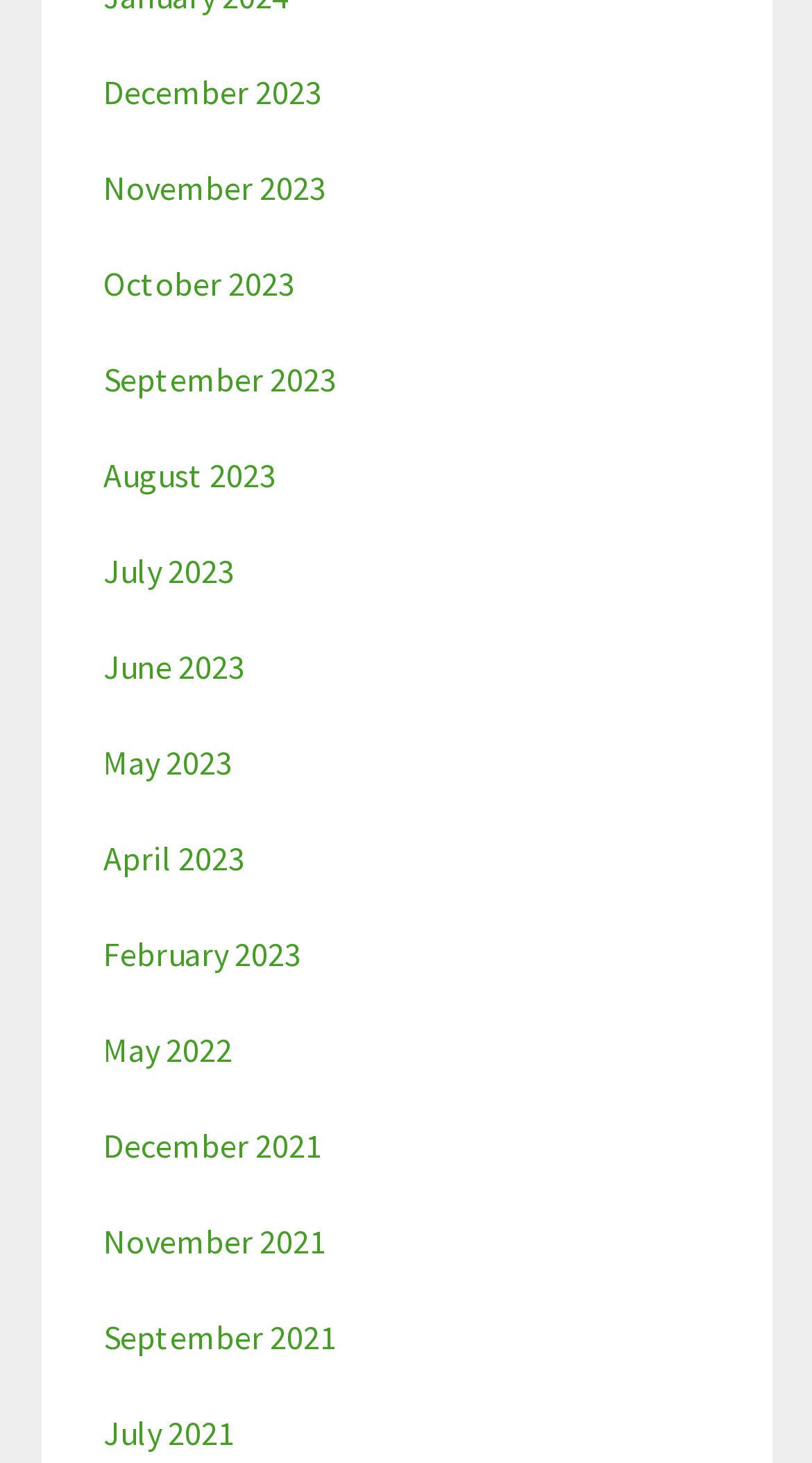Please answer the following question as detailed as possible based on the image: 
What is the earliest month listed?

I examined the list of links and found that the 'July 2021' link has the earliest date, indicating that it is the earliest month listed.